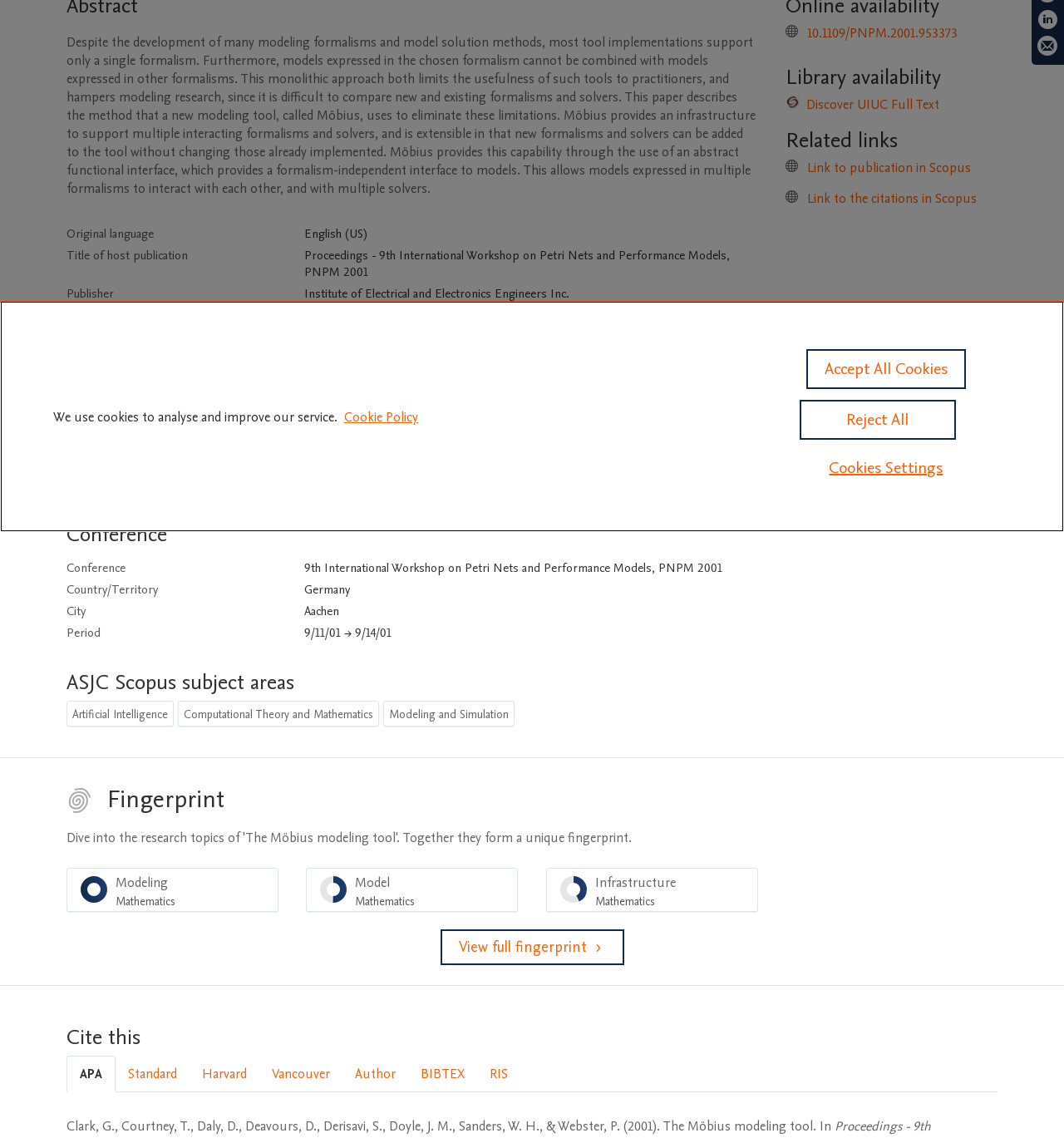Provide the bounding box coordinates for the specified HTML element described in this description: "APA". The coordinates should be four float numbers ranging from 0 to 1, in the format [left, top, right, bottom].

[0.062, 0.928, 0.109, 0.96]